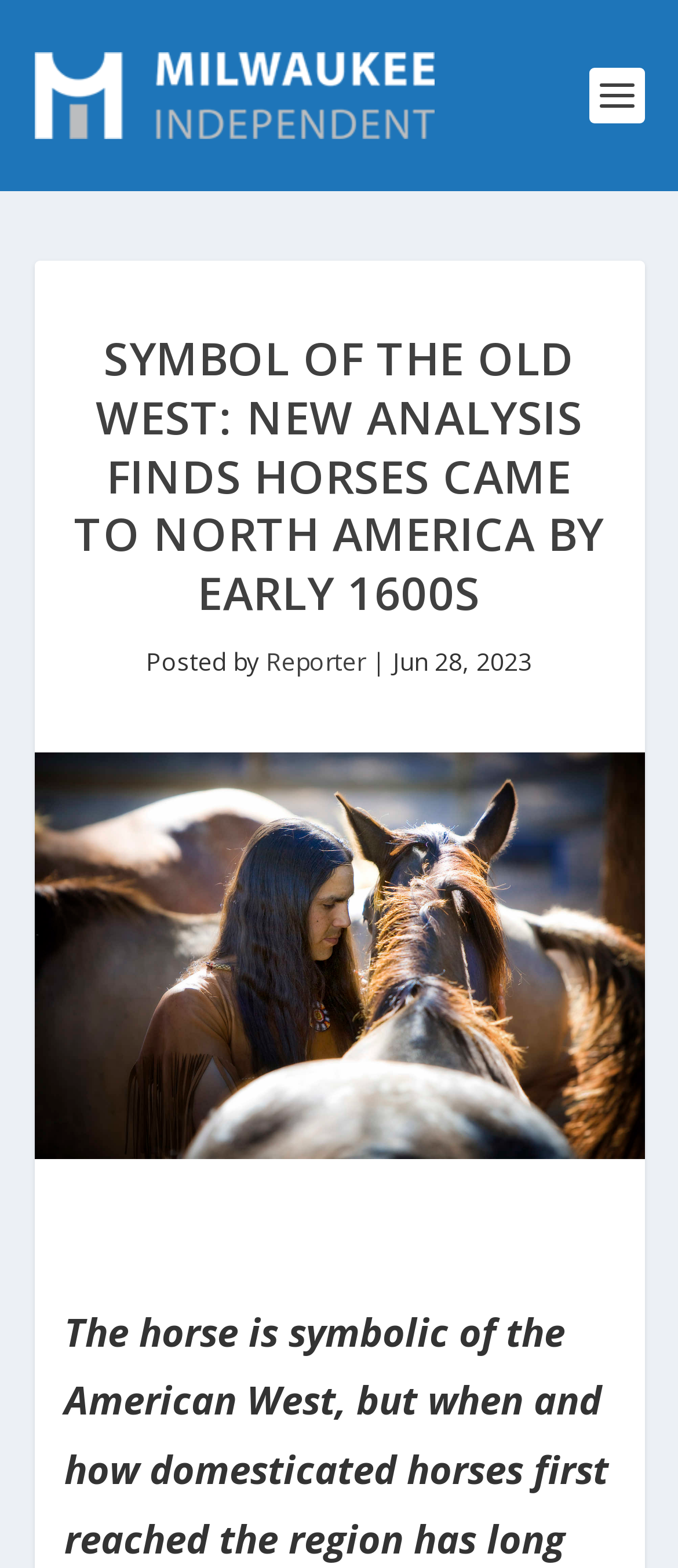Give a full account of the webpage's elements and their arrangement.

The webpage appears to be a news article page. At the top, there is a logo of "Milwaukee Independent" which is both a link and an image, positioned near the top left corner of the page. 

Below the logo, there is a main heading that reads "SYMBOL OF THE OLD WEST: NEW ANALYSIS FINDS HORSES CAME TO NORTH AMERICA BY EARLY 1600S", which spans almost the entire width of the page. 

Underneath the main heading, there is a section that provides information about the article's author and publication date. This section contains three elements: a "Posted by" label, a link to the author's name "Reporter", and the publication date "Jun 28, 2023". These elements are positioned in a horizontal line, with the "Posted by" label on the left, followed by the author's link, a vertical bar, and finally the publication date on the right.